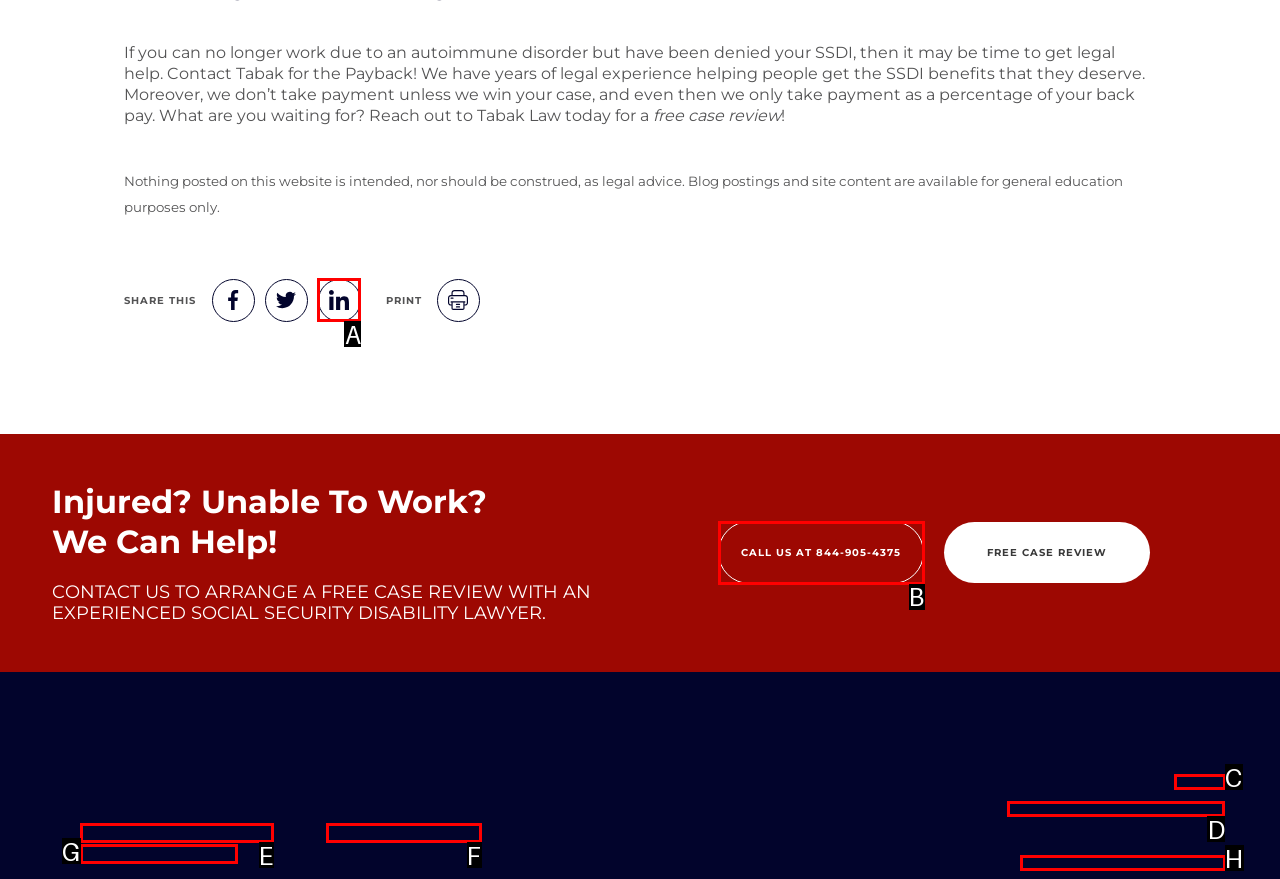Tell me which one HTML element I should click to complete the following task: Learn more about Social Security Disability Answer with the option's letter from the given choices directly.

D